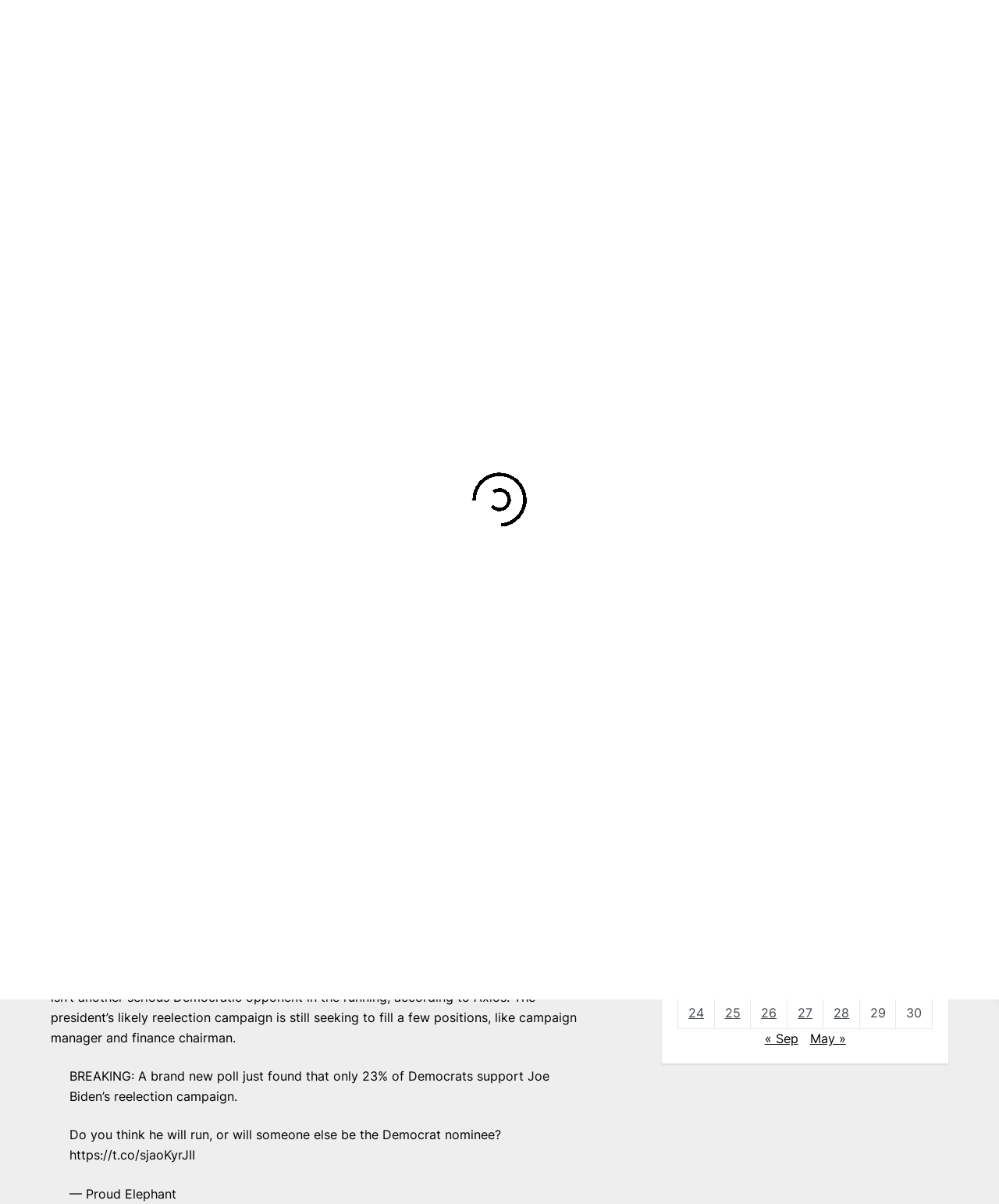Locate the bounding box coordinates of the element you need to click to accomplish the task described by this instruction: "Click on the HOME link".

[0.295, 0.101, 0.328, 0.114]